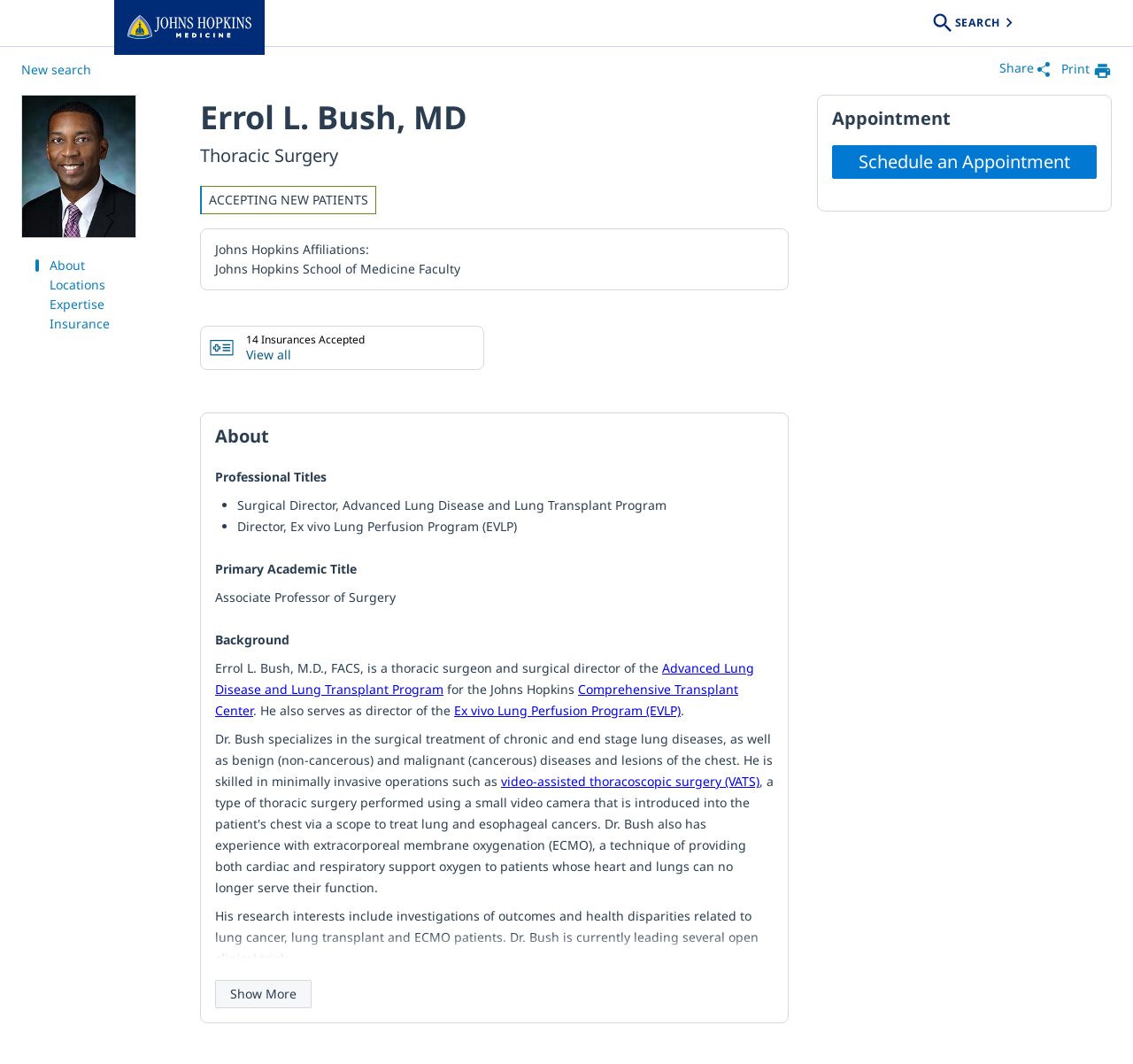What is the doctor's name?
Answer with a single word or phrase, using the screenshot for reference.

Errol L. Bush